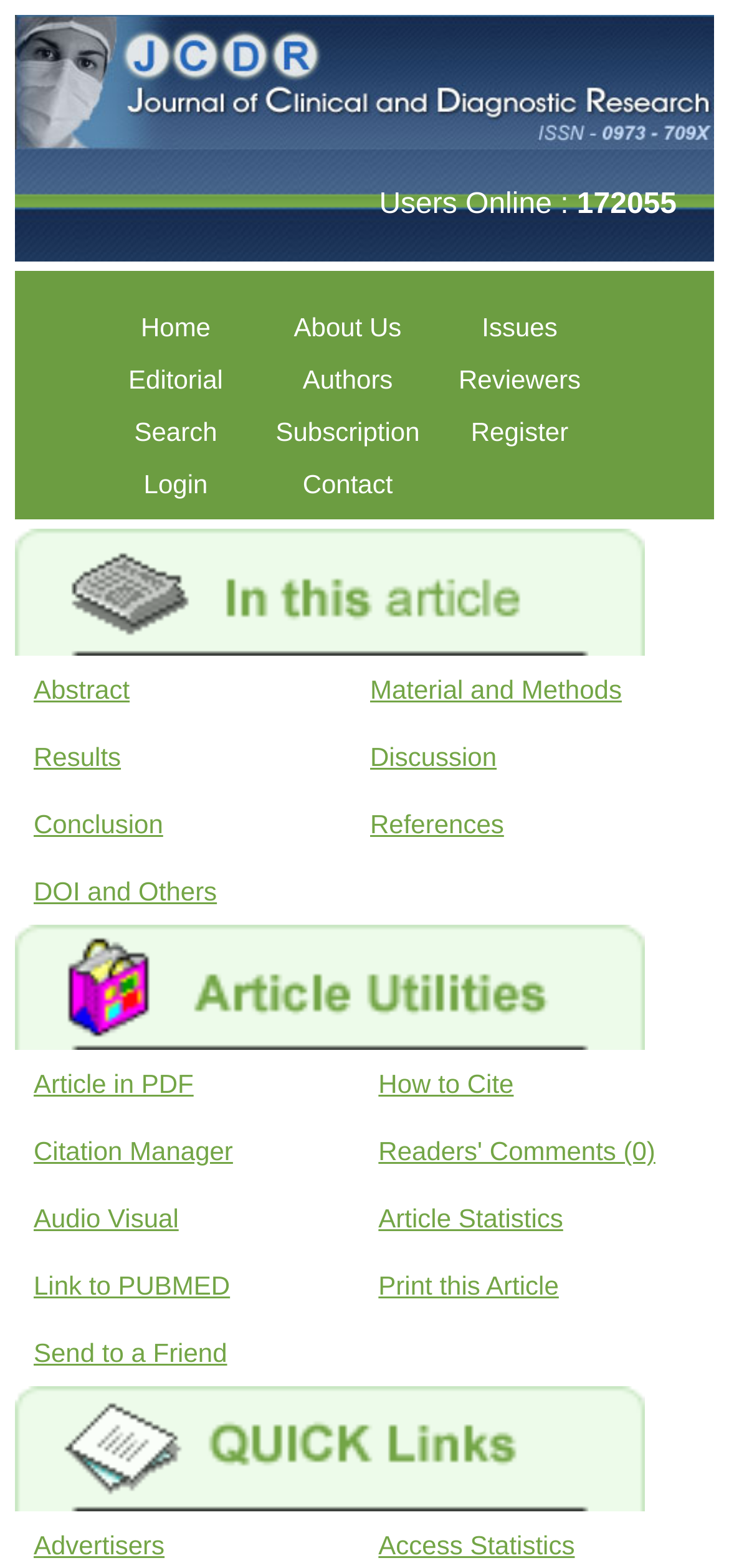Provide a thorough description of the webpage's content and layout.

The webpage appears to be the homepage of the Journal of Clinical and Diagnostic Research. At the top left, there is an image with the journal's title and ISSN number. Below this image, there is a notification indicating that 172,055 users are online.

The main navigation menu is located at the top center of the page, with links to "Home", "About Us", "Issues", "Editorial", "Authors", "Reviewers", "Search", "Subscription", and "Register". 

To the right of the navigation menu, there are two links: "Login" and "Contact". 

The main content of the page is divided into sections, each with a heading. The first section has links to different parts of an article, including "Abstract", "Material and Methods", "Results", "Discussion", "Conclusion", "References", "DOI and Others", and "Article in PDF". 

Below this section, there are more links to related resources, such as "How to Cite", "Citation Manager", "Readers' Comments", "Audio Visual", "Article Statistics", "Link to PUBMED", "Print this Article", and "Send to a Friend".